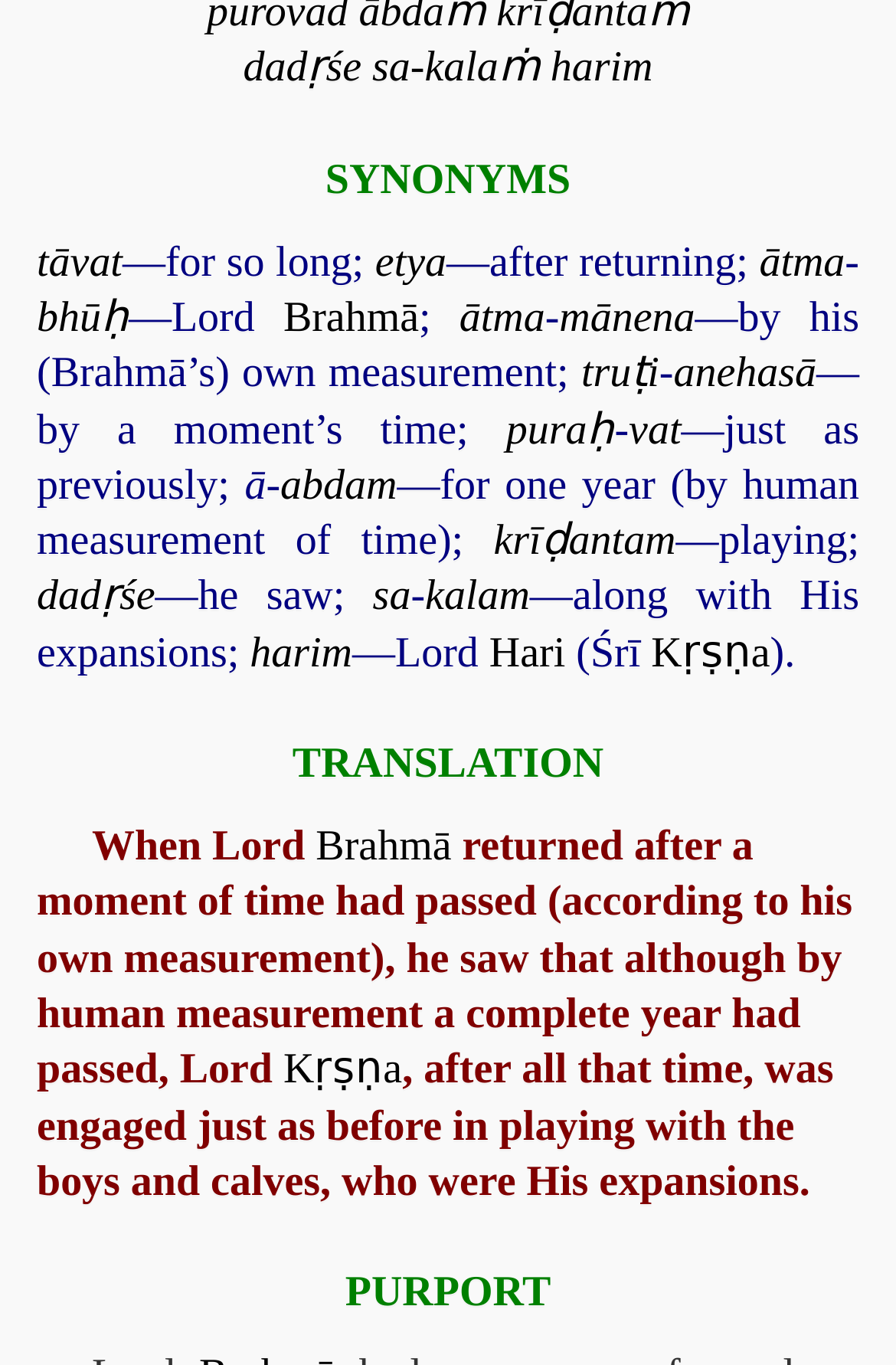Please specify the bounding box coordinates in the format (top-left x, top-left y, bottom-right x, bottom-right y), with all values as floating point numbers between 0 and 1. Identify the bounding box of the UI element described by: truṭi

[0.649, 0.256, 0.736, 0.292]